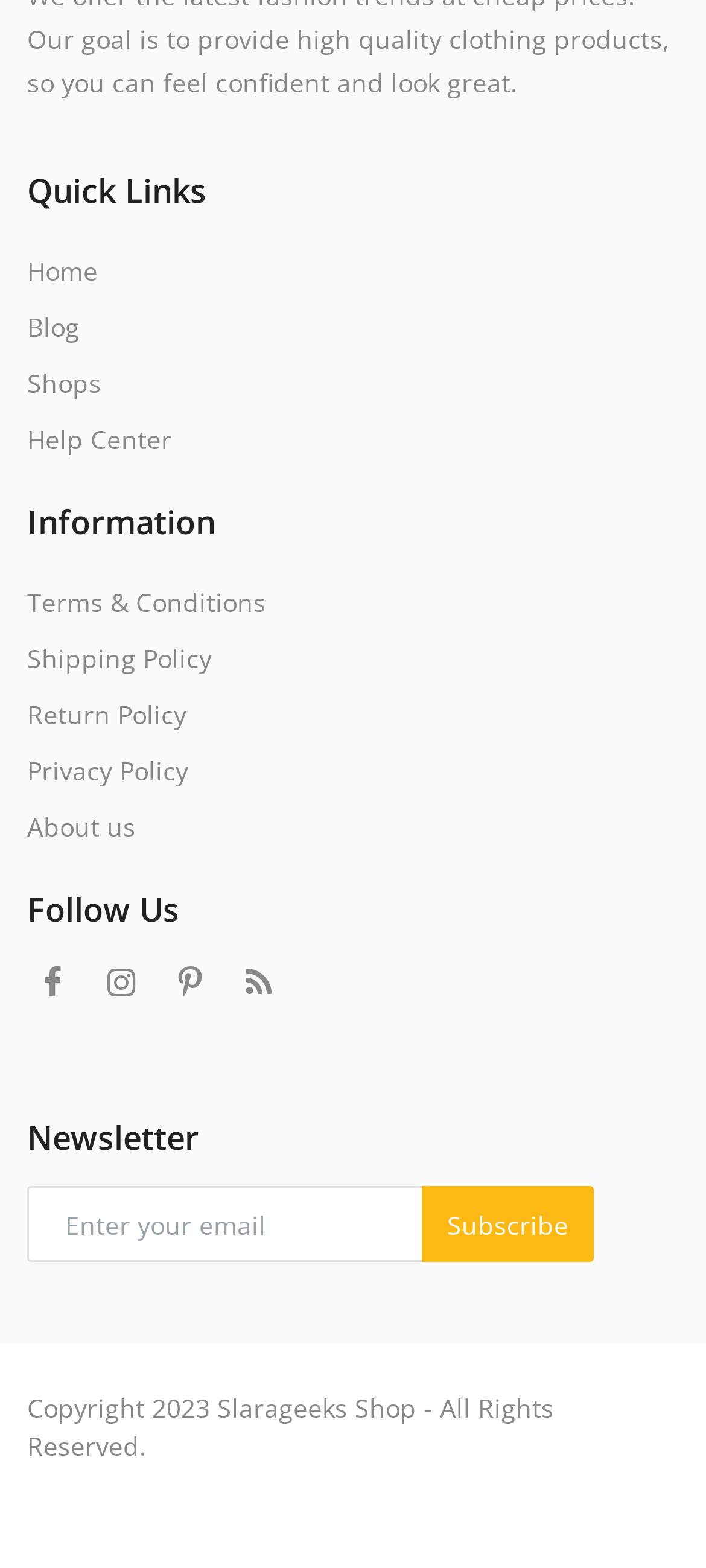Calculate the bounding box coordinates for the UI element based on the following description: "About us". Ensure the coordinates are four float numbers between 0 and 1, i.e., [left, top, right, bottom].

[0.038, 0.51, 0.192, 0.544]